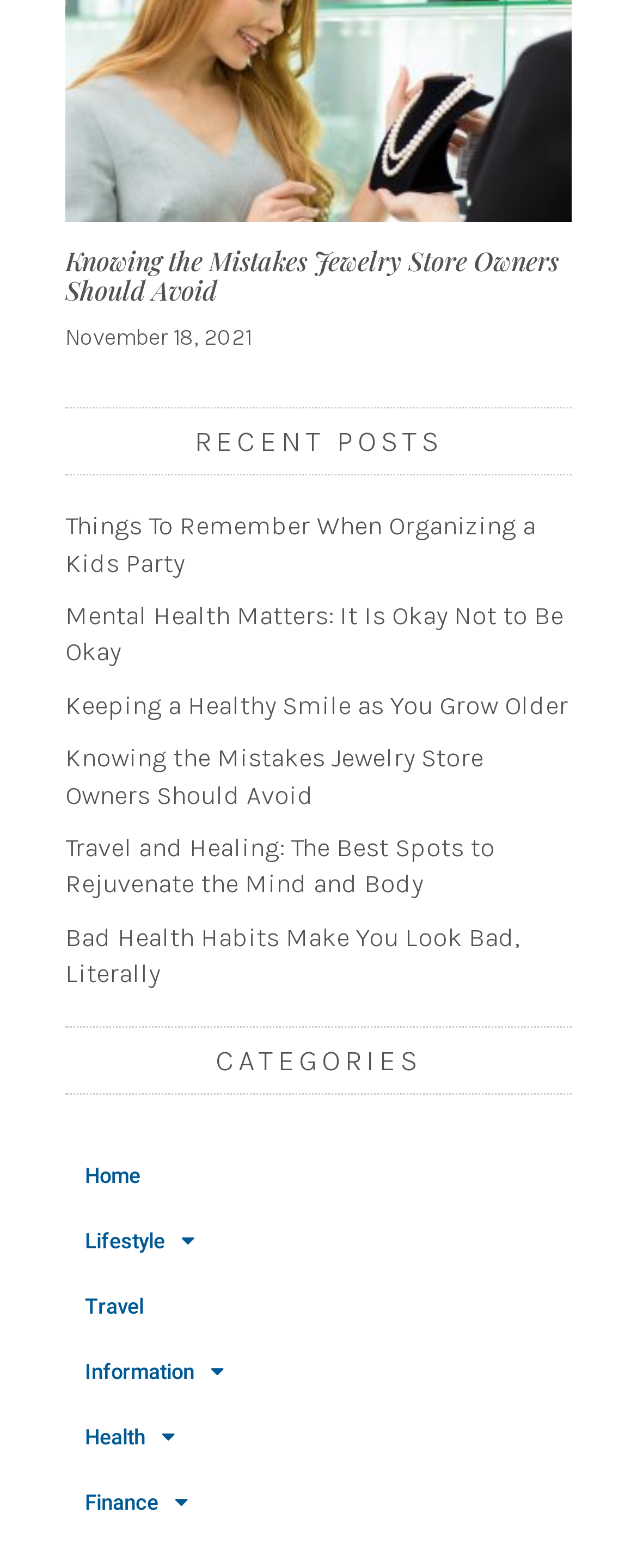Answer the question with a single word or phrase: 
What is the category section heading?

CATEGORIES